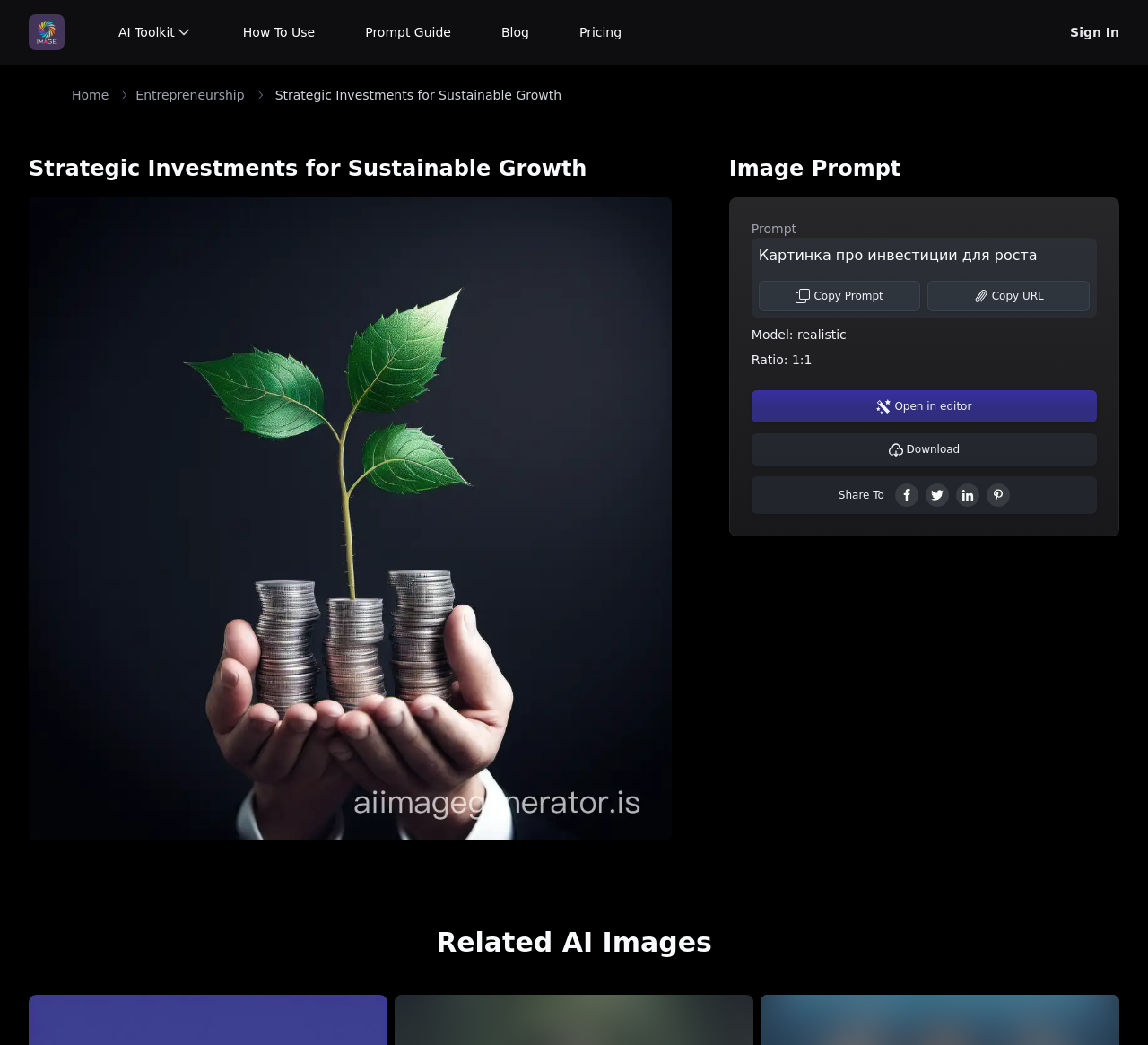Highlight the bounding box coordinates of the element that should be clicked to carry out the following instruction: "Click AI Toolkit button". The coordinates must be given as four float numbers ranging from 0 to 1, i.e., [left, top, right, bottom].

[0.094, 0.019, 0.177, 0.043]